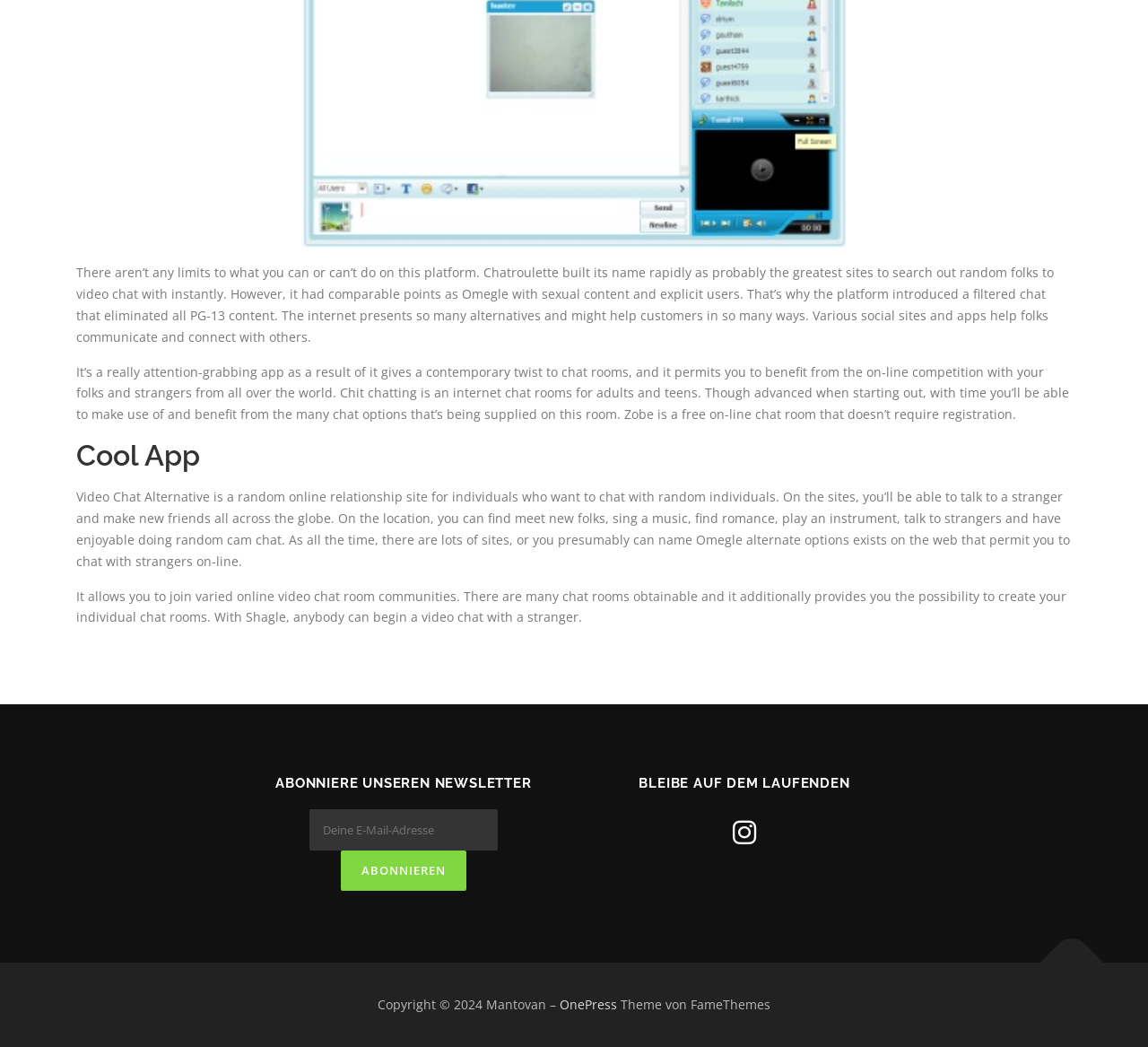What is the name of the app mentioned?
Provide a concise answer using a single word or phrase based on the image.

Chatroulette